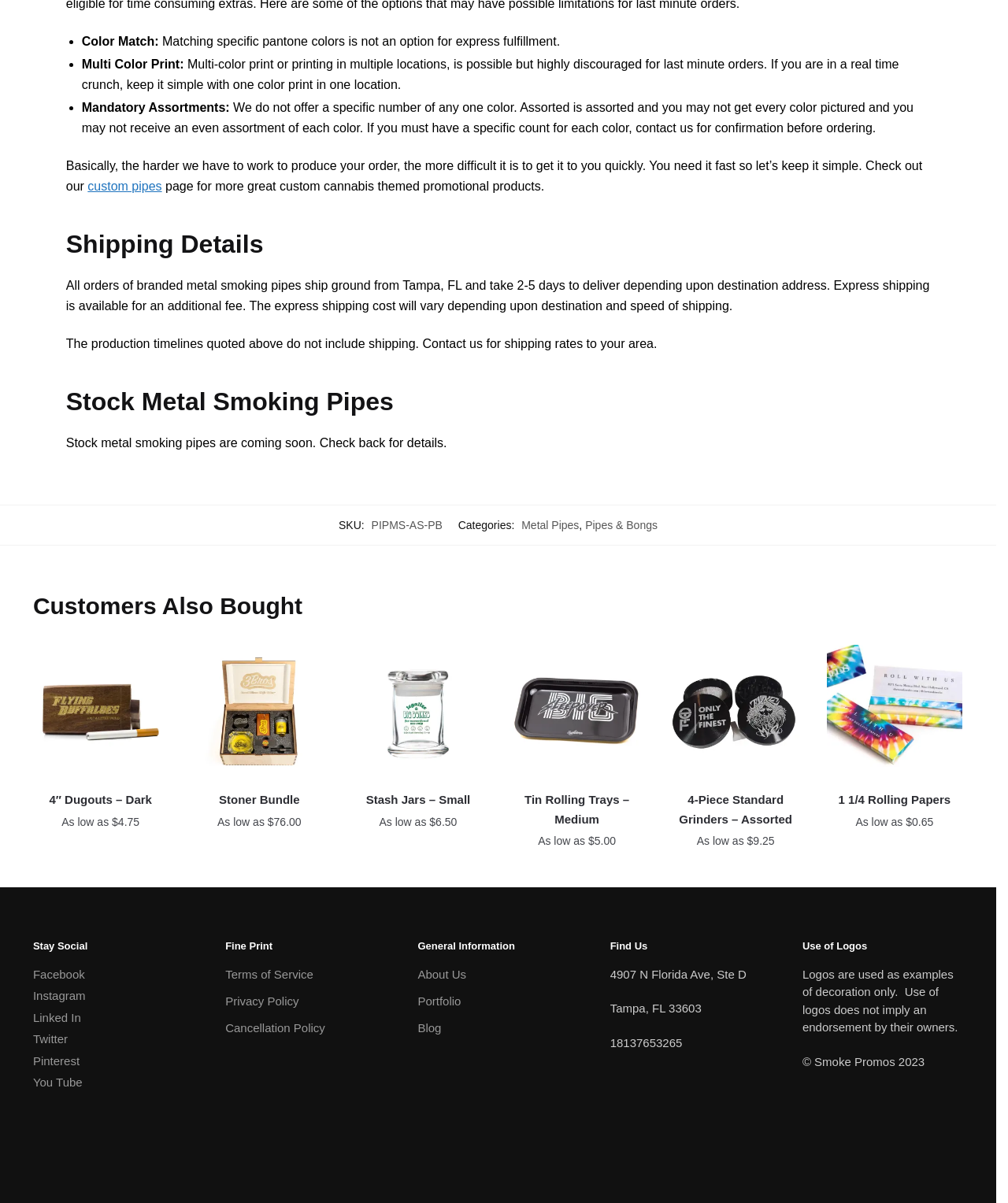Please determine the bounding box coordinates of the element's region to click for the following instruction: "Click the 'Facebook' link".

[0.033, 0.799, 0.084, 0.814]